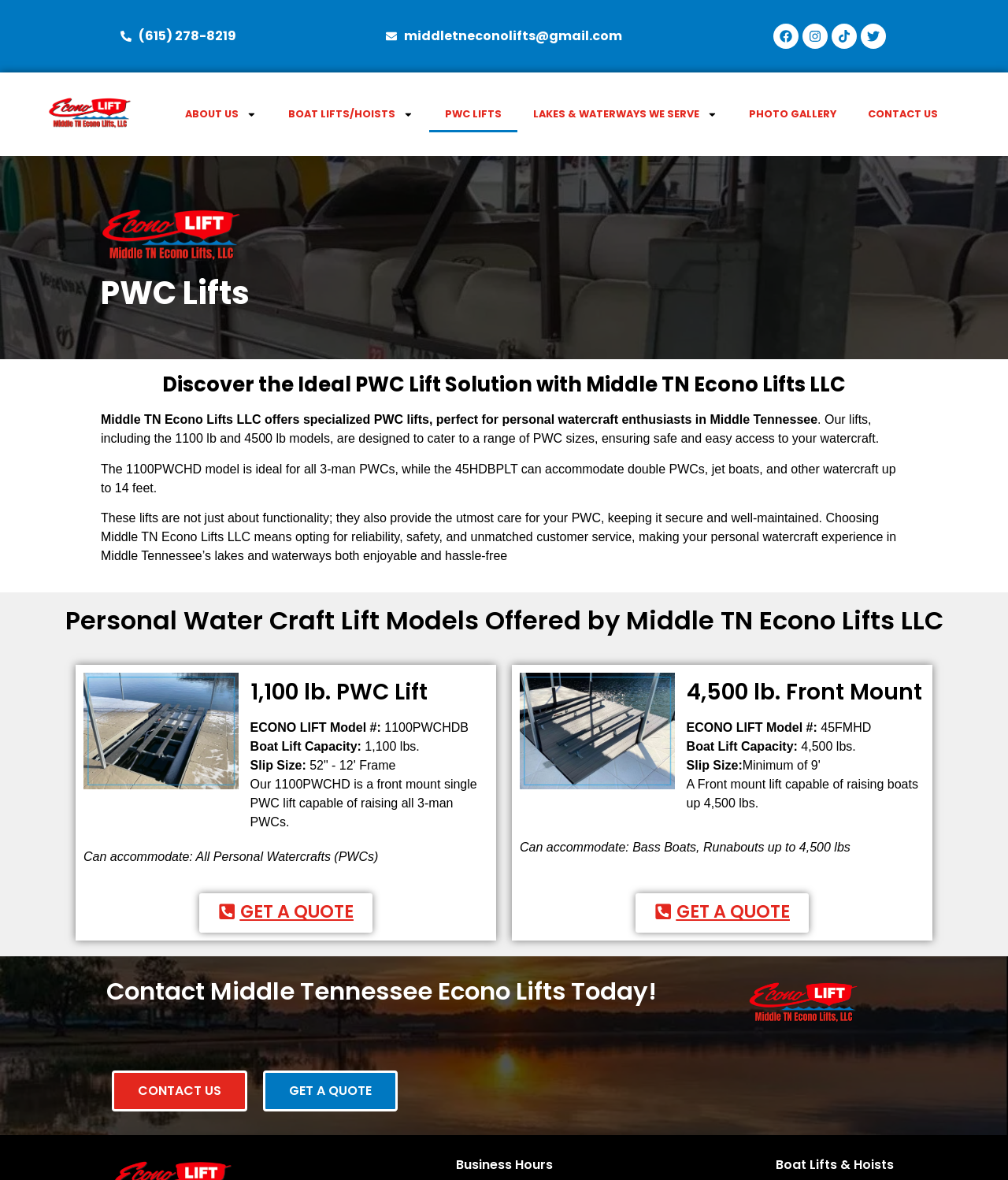Analyze and describe the webpage in a detailed narrative.

This webpage is about Middle TN Econo Lifts LLC, a company that offers PWC lift solutions in Middle Tennessee. At the top, there is a phone number and an email address, along with links to the company's social media profiles, including Facebook, Instagram, Tiktok, and Twitter. 

Below the social media links, there is a main navigation menu with links to different sections of the website, including "About Us", "Boat Lifts/Hoists", "PWC Lifts", "Lakes & Waterways We Serve", "Photo Gallery", and "Contact Us". 

The main content of the webpage is divided into several sections. The first section introduces the company and its PWC lift solutions, highlighting their safety and ease of use. There is a heading "PWC Lifts" followed by a paragraph of text that describes the company's lifts, including their 1100 lb and 4500 lb models.

Below this introduction, there is a section showcasing the company's PWC lift models. This section is divided into two parts, one for the 1100 lb PWC lift and one for the 4500 lb PWC lift. Each part includes an image of the lift, a heading with the lift's name, and several paragraphs of text that describe the lift's features, including its capacity, slip size, and what types of watercraft it can accommodate. There are also "Get a Quote" links below each lift's description.

Further down the page, there is a section with a heading "Contact Middle Tennessee Econo Lifts Today!" followed by a link to the company's contact page and a "Get a Quote" link. 

At the very bottom of the page, there are two lines of text, one with the company's business hours and one with a link to the "Boat Lifts & Hoists" section.